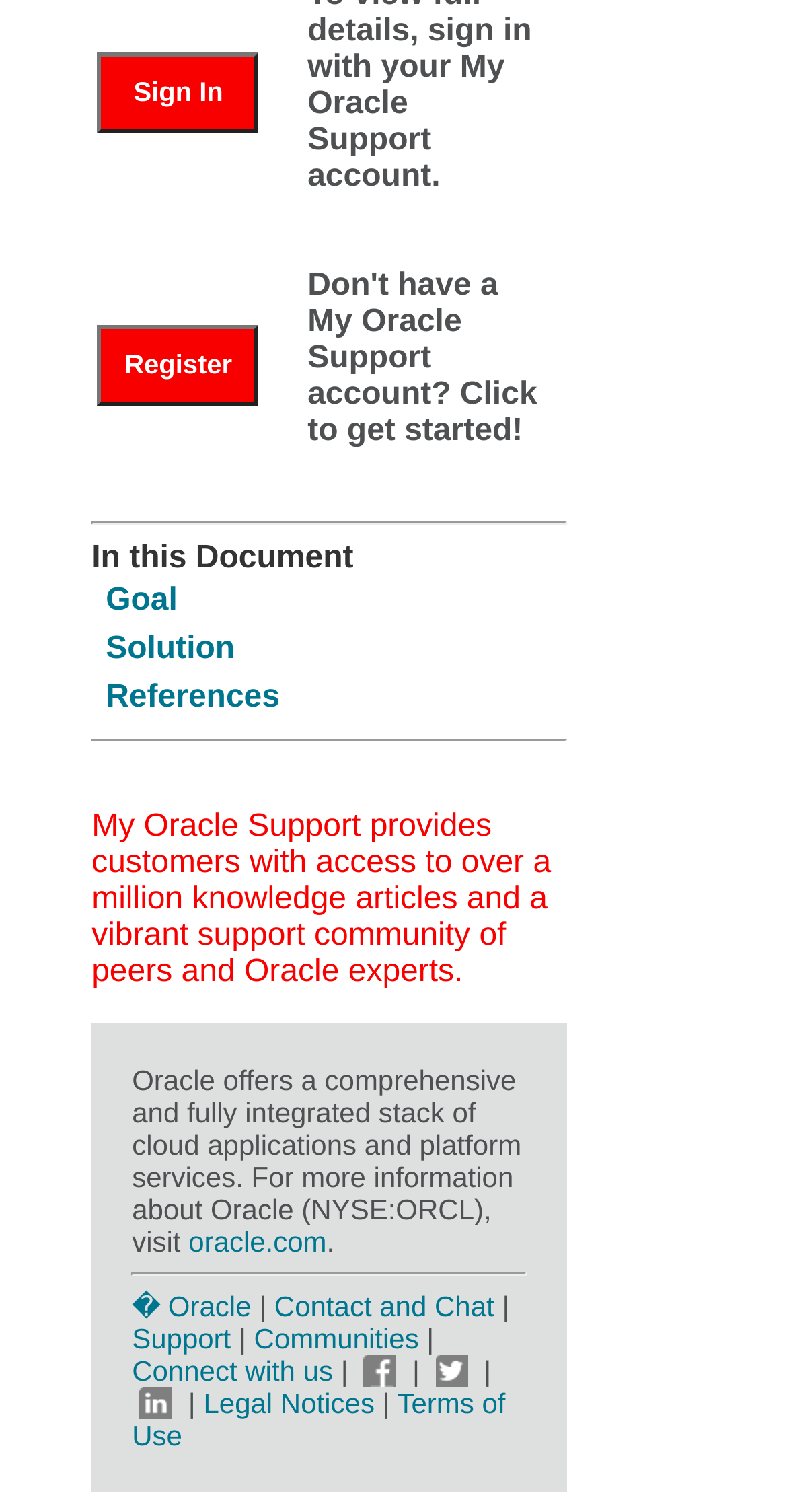What social media platforms are linked in the footer section?
Look at the image and answer the question with a single word or phrase.

Facebook, Twitter, Linked In